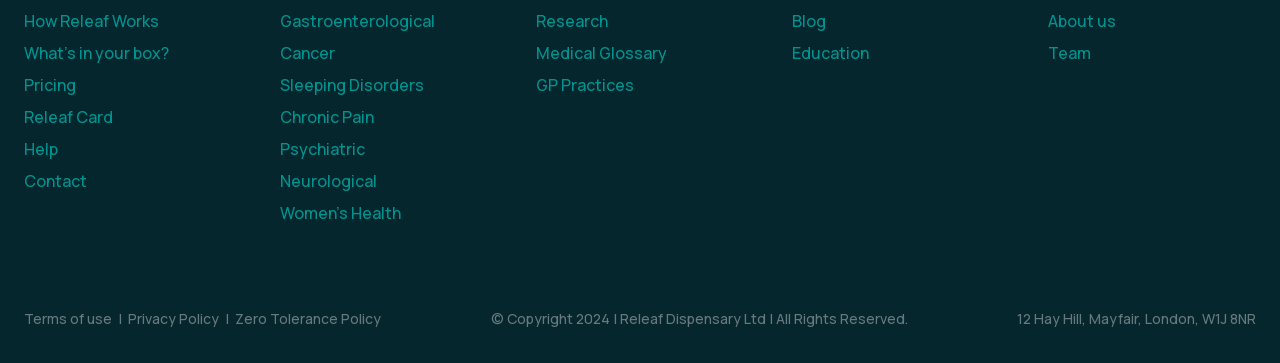Please specify the bounding box coordinates of the element that should be clicked to execute the given instruction: 'Click on the 'Contact' link'. Ensure the coordinates are four float numbers between 0 and 1, expressed as [left, top, right, bottom].

None